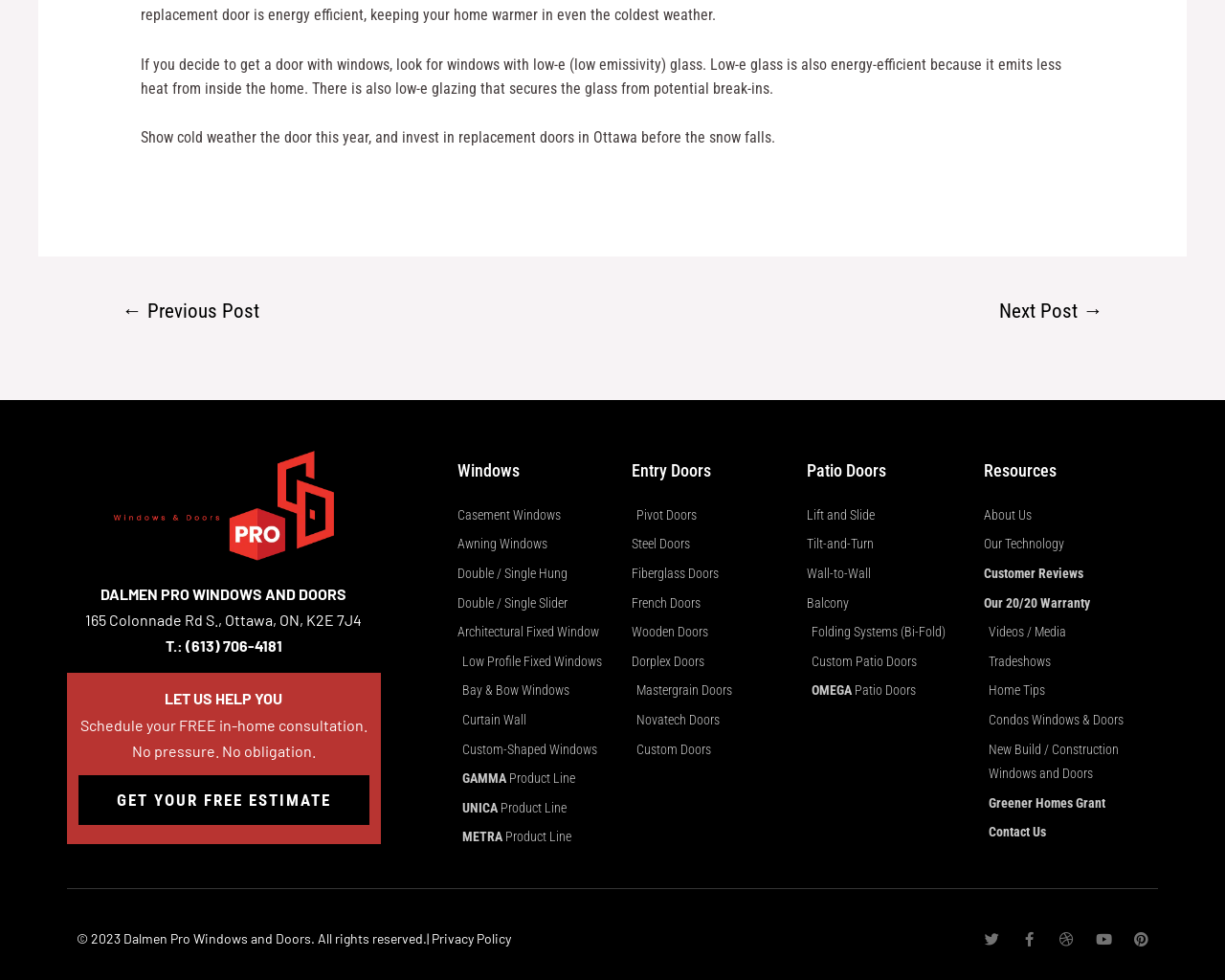Bounding box coordinates are specified in the format (top-left x, top-left y, bottom-right x, bottom-right y). All values are floating point numbers bounded between 0 and 1. Please provide the bounding box coordinate of the region this sentence describes: Comment URL

None